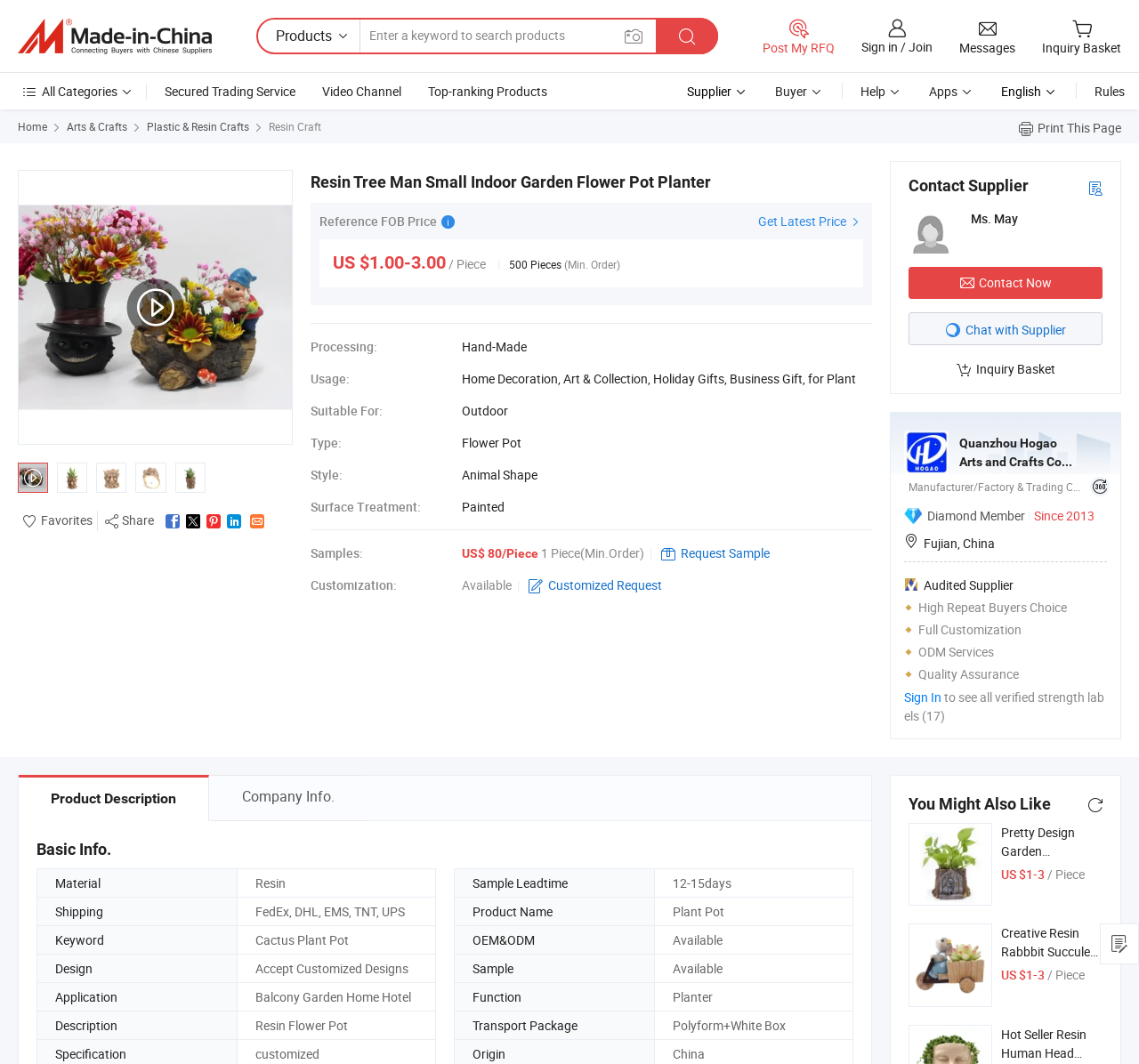Locate the bounding box coordinates of the area where you should click to accomplish the instruction: "Search products".

[0.316, 0.018, 0.576, 0.048]